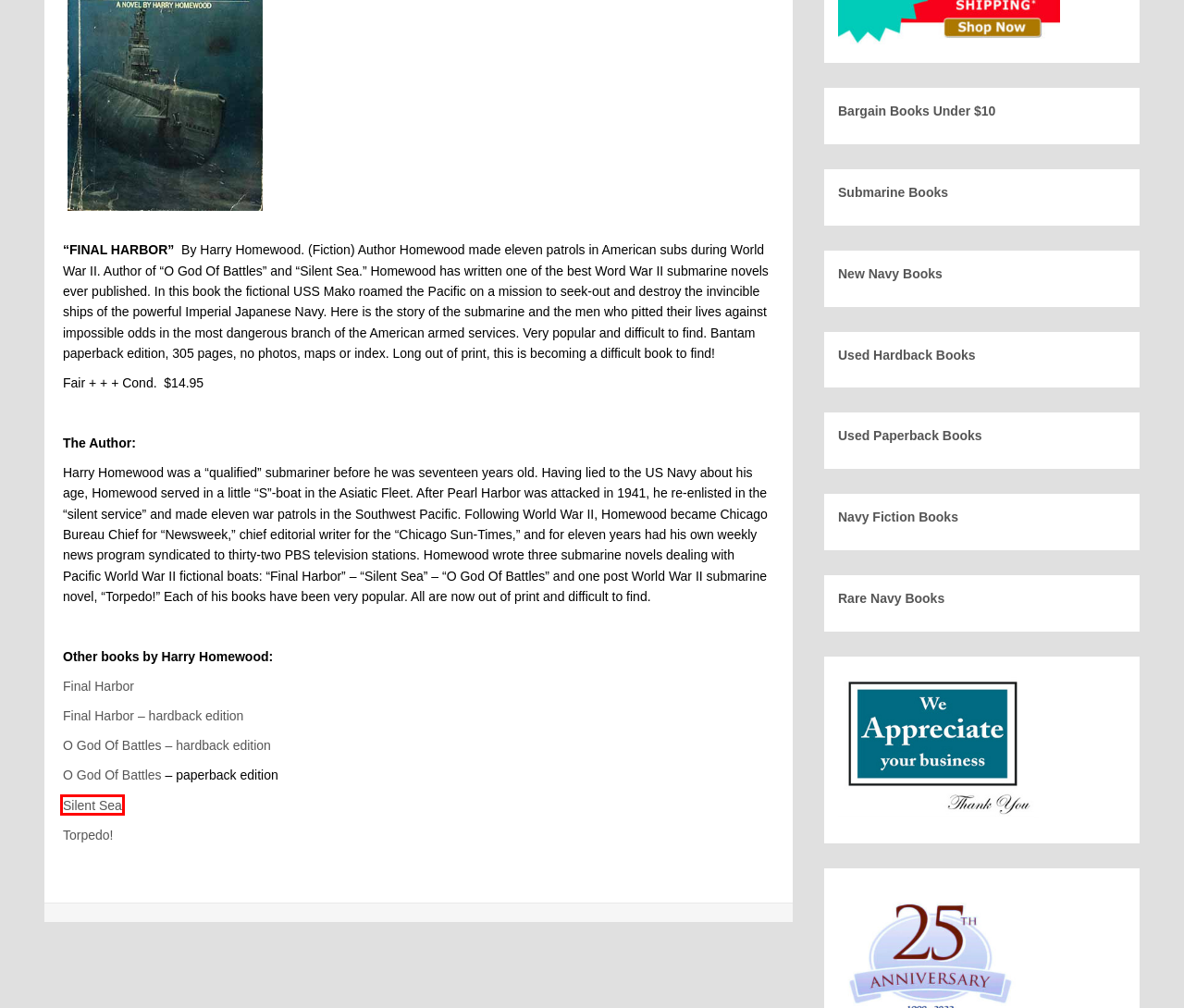Review the screenshot of a webpage that includes a red bounding box. Choose the webpage description that best matches the new webpage displayed after clicking the element within the bounding box. Here are the candidates:
A. Final Harbor by Harry Homewood | AllNavyBooks.com
B. Terms and conditions | AllNavyBooks.com
C. Silent Sea by Harry Homewood | AllNavyBooks.com
D. About Us R.A. Cline Publishing AllNavyBooks | AllNavyBooks.com
E. Torpedo! by Harry Homewood fiction | AllNavyBooks.com
F. Forest J. Sterling USS Wahoo interview | AllNavyBooks.com
G. O God of Battles Harry Homewood | AllNavyBooks.com
H. Log In ‹ AllNavyBooks.com — WordPress

C